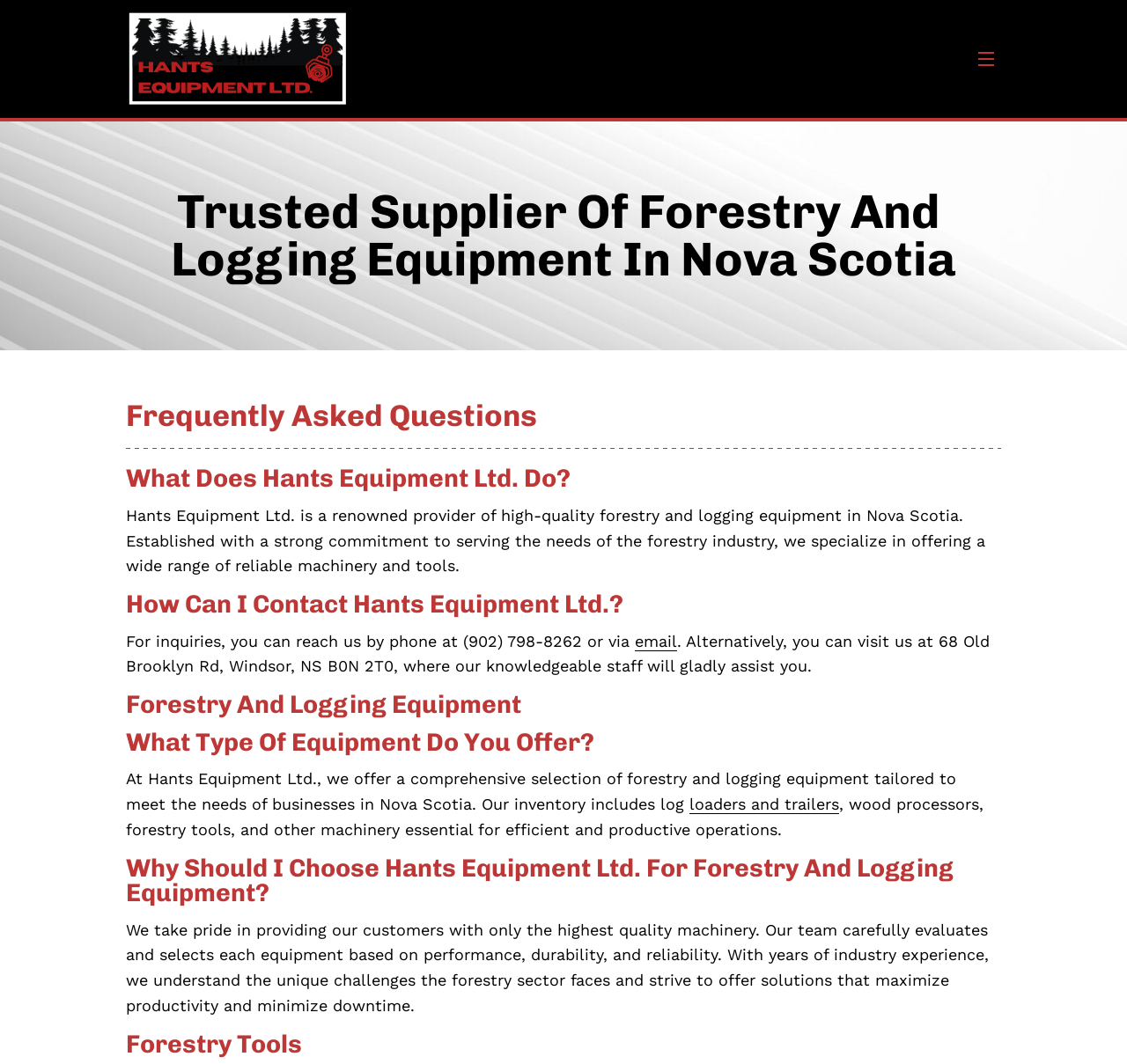What is the address of Hants Equipment Ltd.? Look at the image and give a one-word or short phrase answer.

68 Old Brooklyn Rd, Windsor, NS B0N 2T0